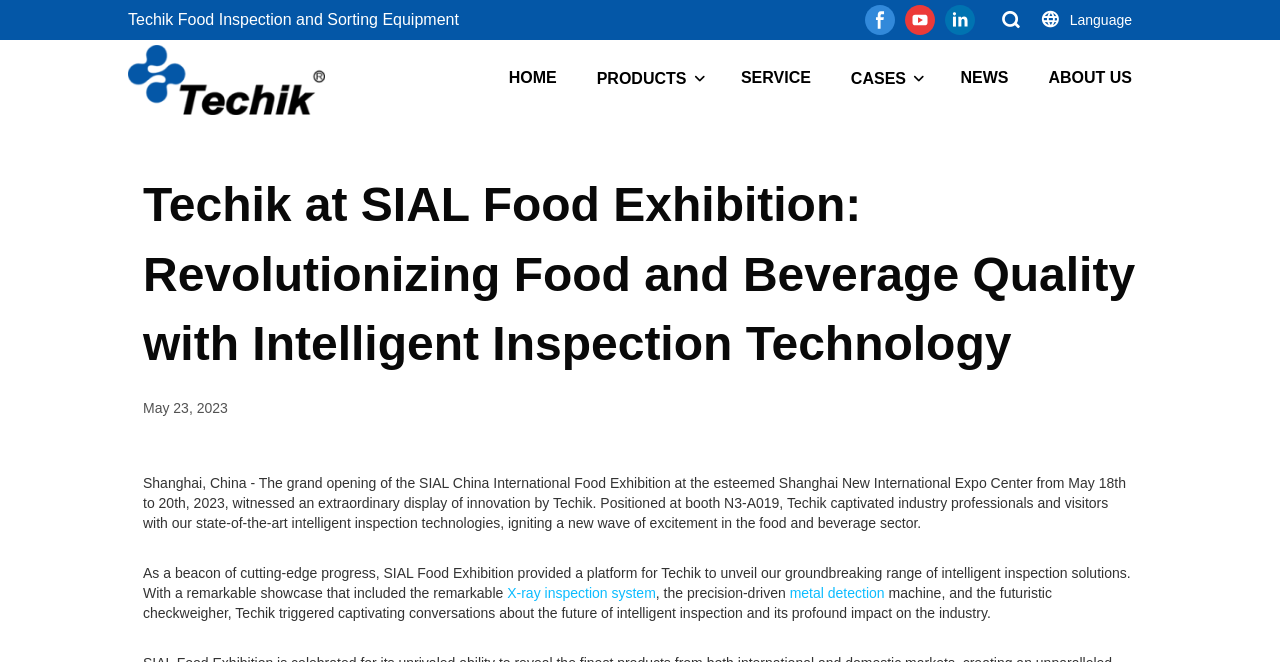Provide the bounding box coordinates of the area you need to click to execute the following instruction: "Go to HOME page".

[0.397, 0.098, 0.435, 0.136]